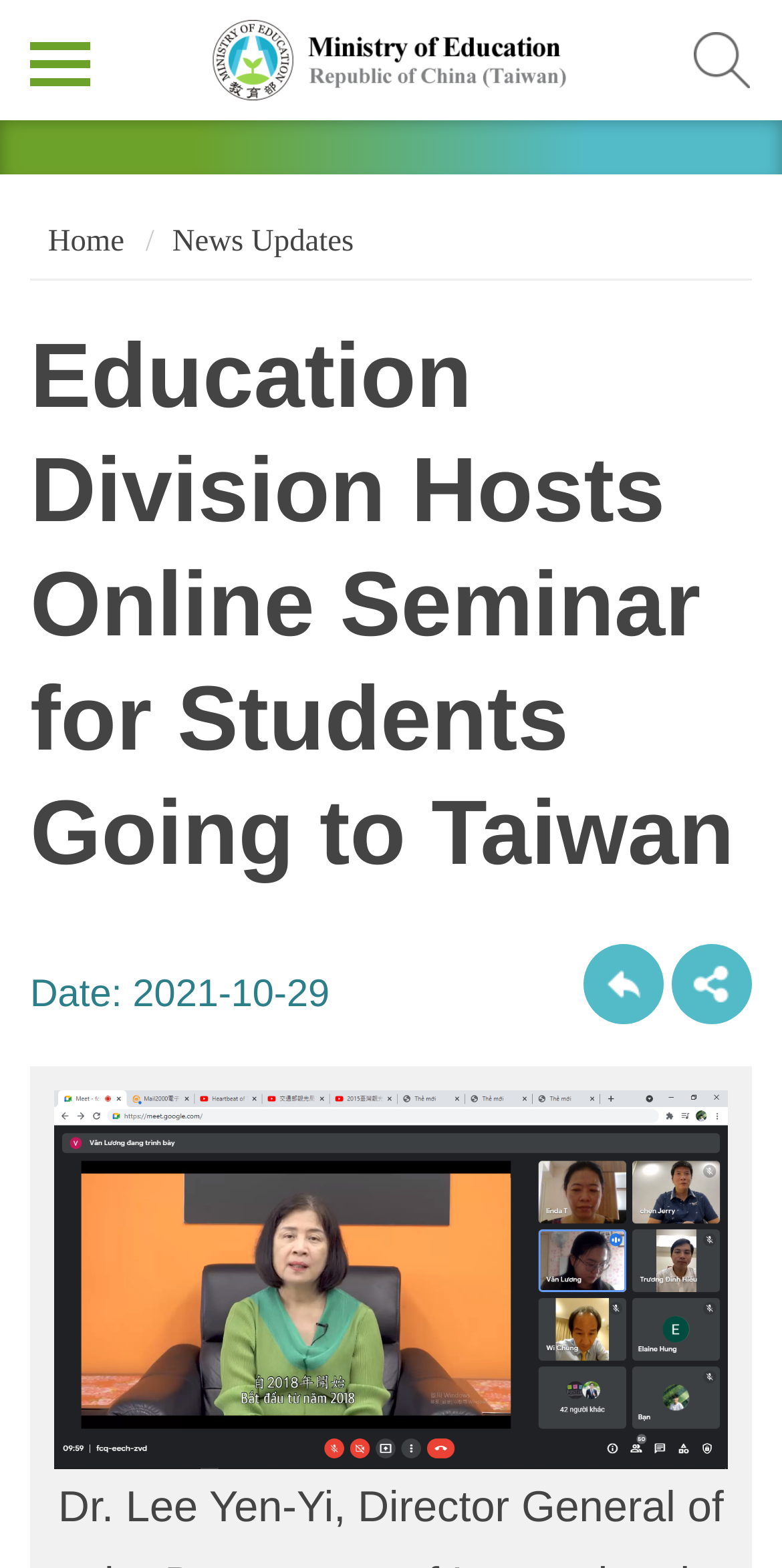Give a one-word or one-phrase response to the question: 
What is the date of the online seminar?

2021-10-29